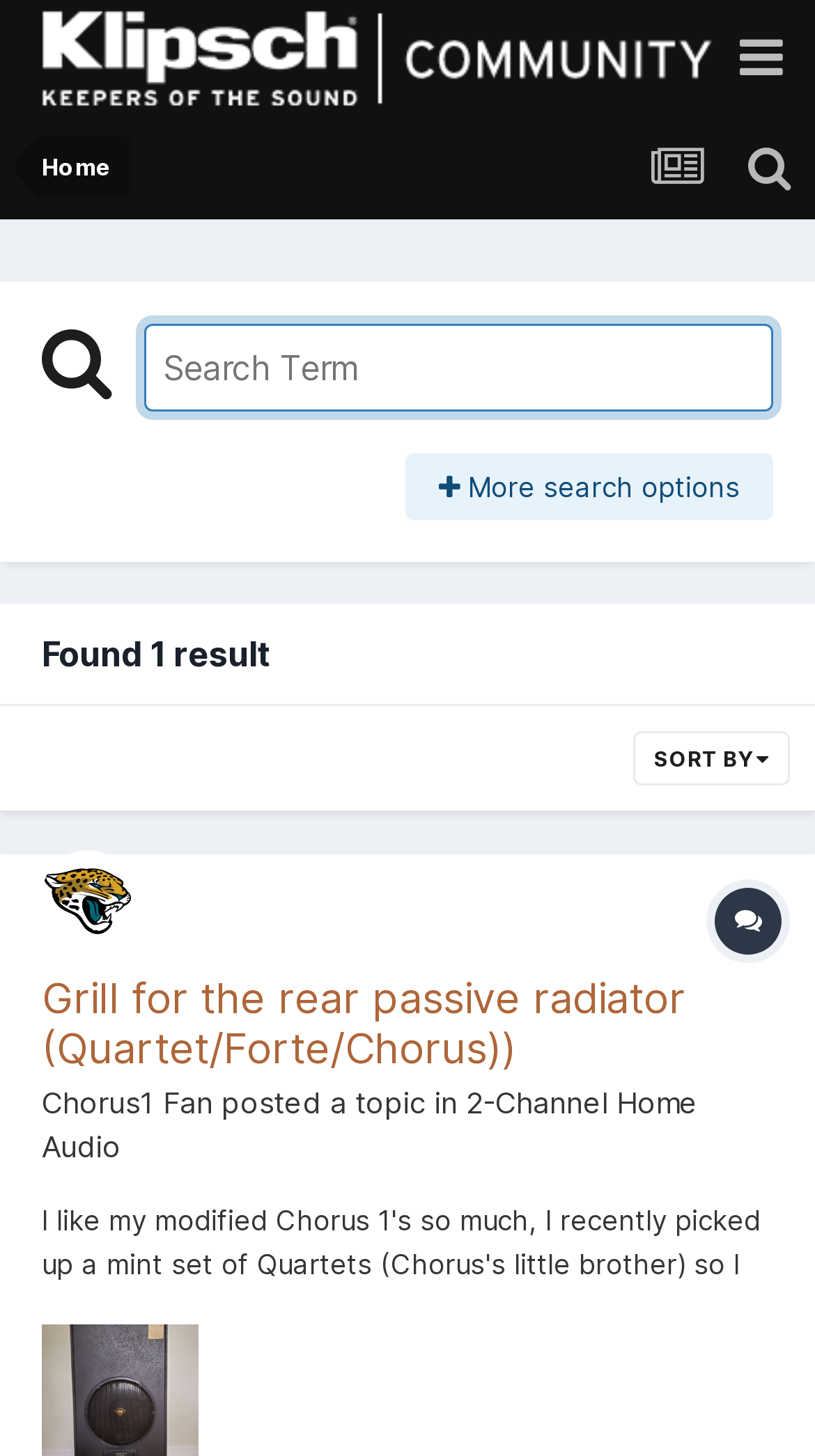Give a comprehensive overview of the webpage, including key elements.

This webpage is a search result page from the Klipsch Audio Community forum. At the top, there is a logo of the community, which is an image with a link to the community's homepage. Next to the logo, there is a link to the homepage labeled "Home". On the right side of the top section, there are several icons, including a search icon, a bell icon, and a user icon.

Below the top section, there is a search bar with a placeholder text "Search Term" and a button with a magnifying glass icon. Next to the search bar, there is a link to "More search options". 

The main content of the page is a single search result, which is a topic titled "Grill for the rear passive radiator (Quartet/Forte/Chorus)". The topic is posted by a user named "Chorus1 Fan" in the "2-Channel Home Audio" category. The topic has a brief description, which is a long paragraph of text. Above the topic description, there is a link to sort the search results.

The topic description is a long text that discusses the user's experience with modifying their Chorus 1 speakers and their concern about the rear passive radiators. The text is quite detailed and includes the user's solution to their problem.